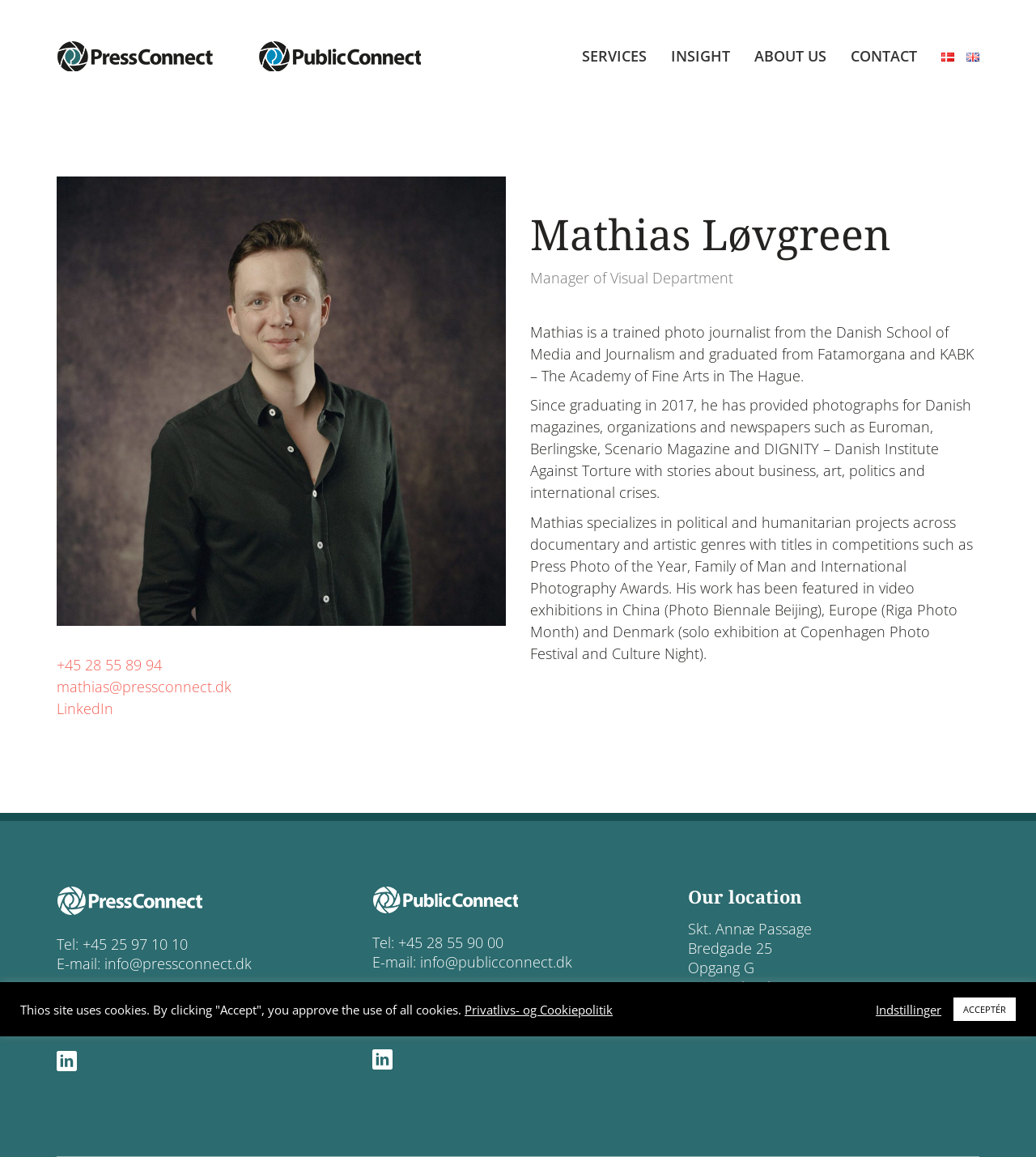What is the location of PressConnect?
Give a detailed explanation using the information visible in the image.

The location is mentioned in the link 'Skt. Annæ Passage Bredgade 25 Opgang G 1260 København K Denmark' on the webpage, which is associated with PressConnect.